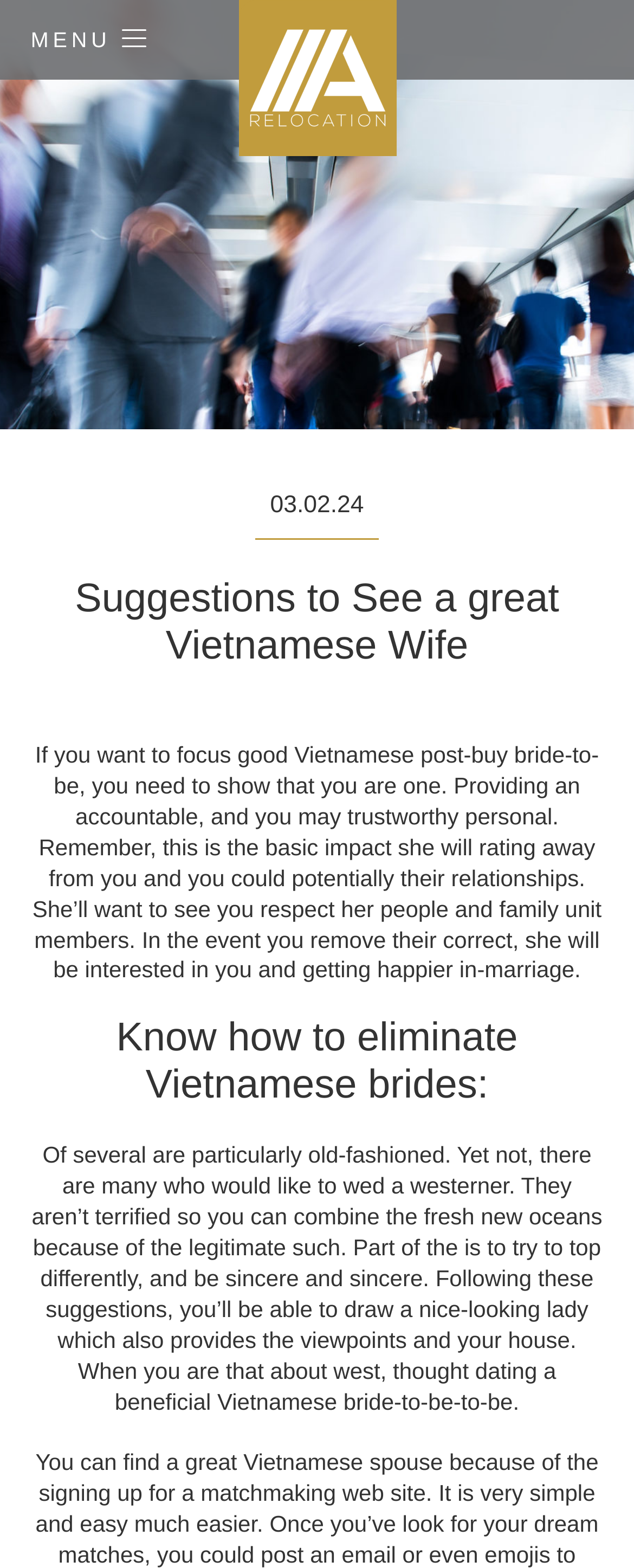What is the main topic of the webpage?
Refer to the image and respond with a one-word or short-phrase answer.

Suggestions to see a great Vietnamese wife